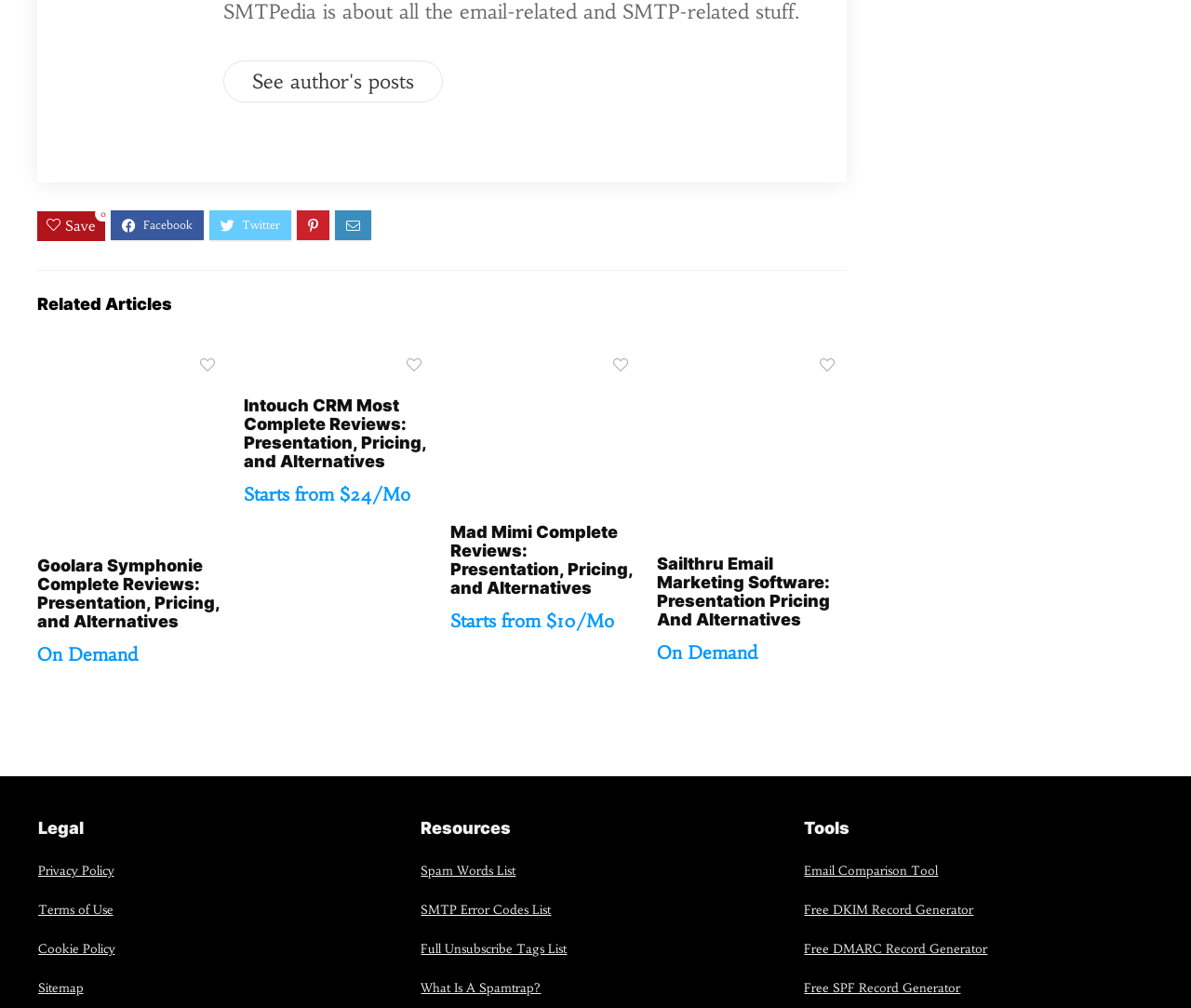Please specify the bounding box coordinates of the clickable section necessary to execute the following command: "Read Intouch CRM Most Complete Reviews".

[0.205, 0.392, 0.358, 0.467]